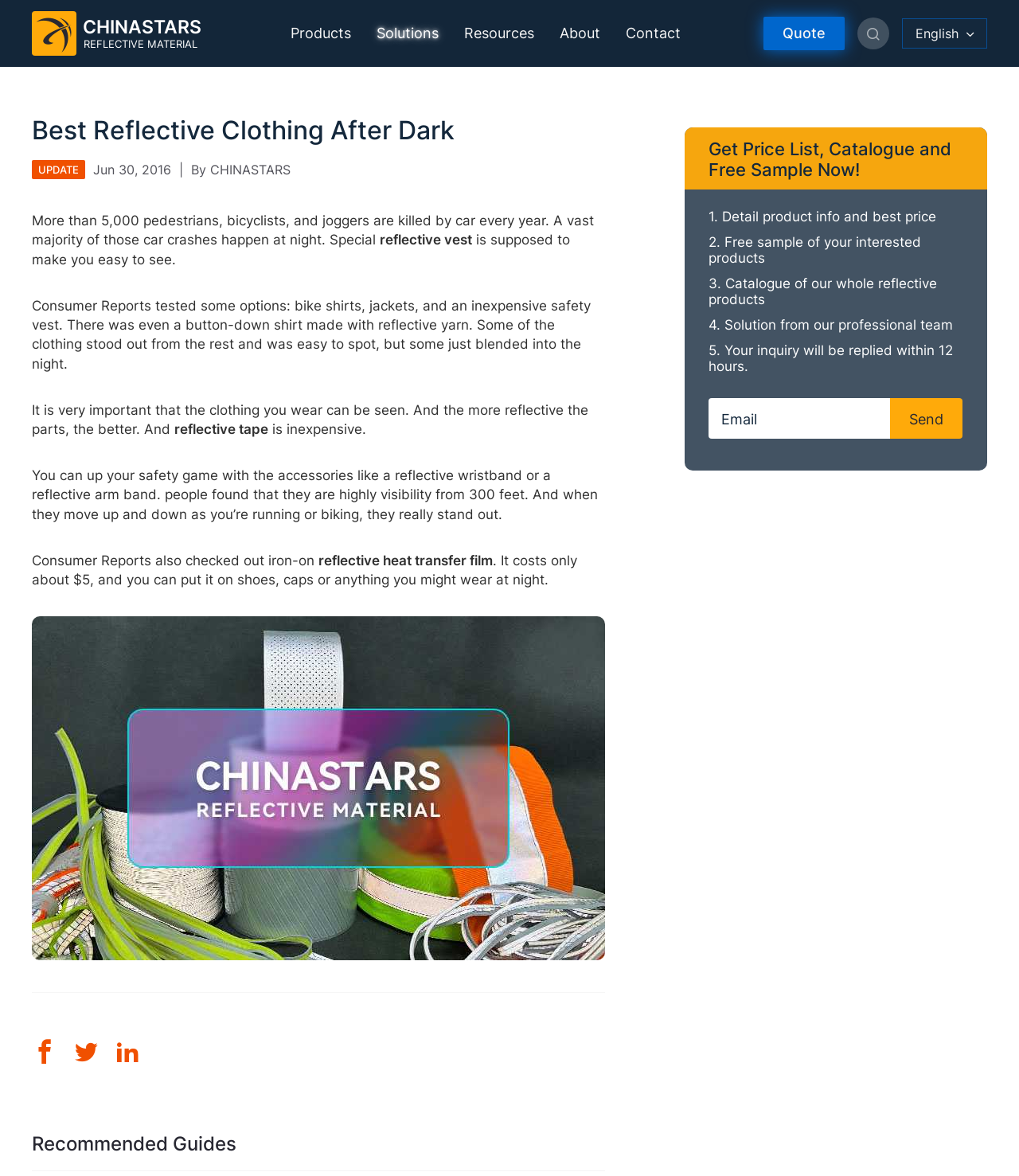Bounding box coordinates are specified in the format (top-left x, top-left y, bottom-right x, bottom-right y). All values are floating point numbers bounded between 0 and 1. Please provide the bounding box coordinate of the region this sentence describes: HOME

None